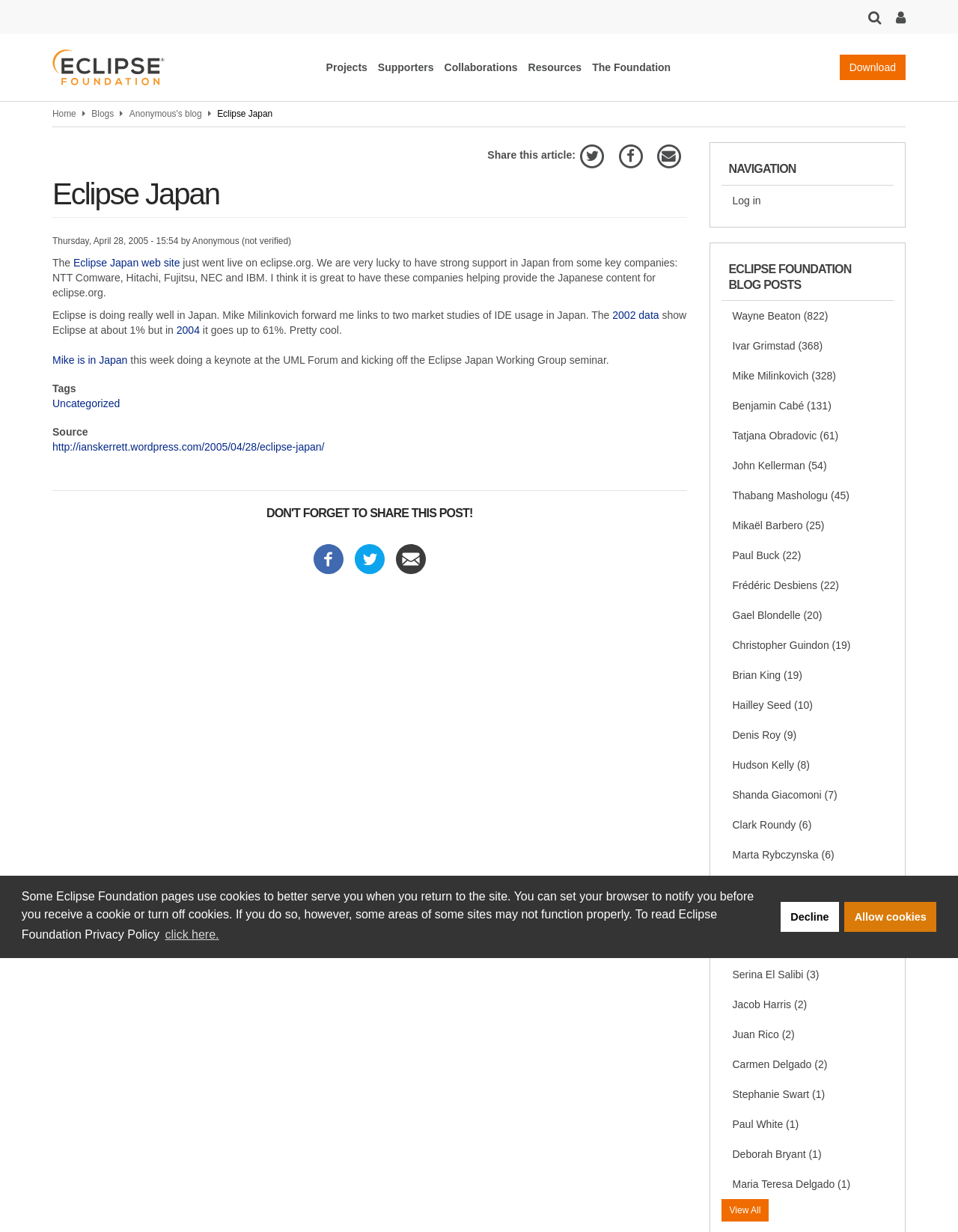Bounding box coordinates should be in the format (top-left x, top-left y, bottom-right x, bottom-right y) and all values should be floating point numbers between 0 and 1. Determine the bounding box coordinate for the UI element described as: Brian King (19)

[0.753, 0.536, 0.933, 0.56]